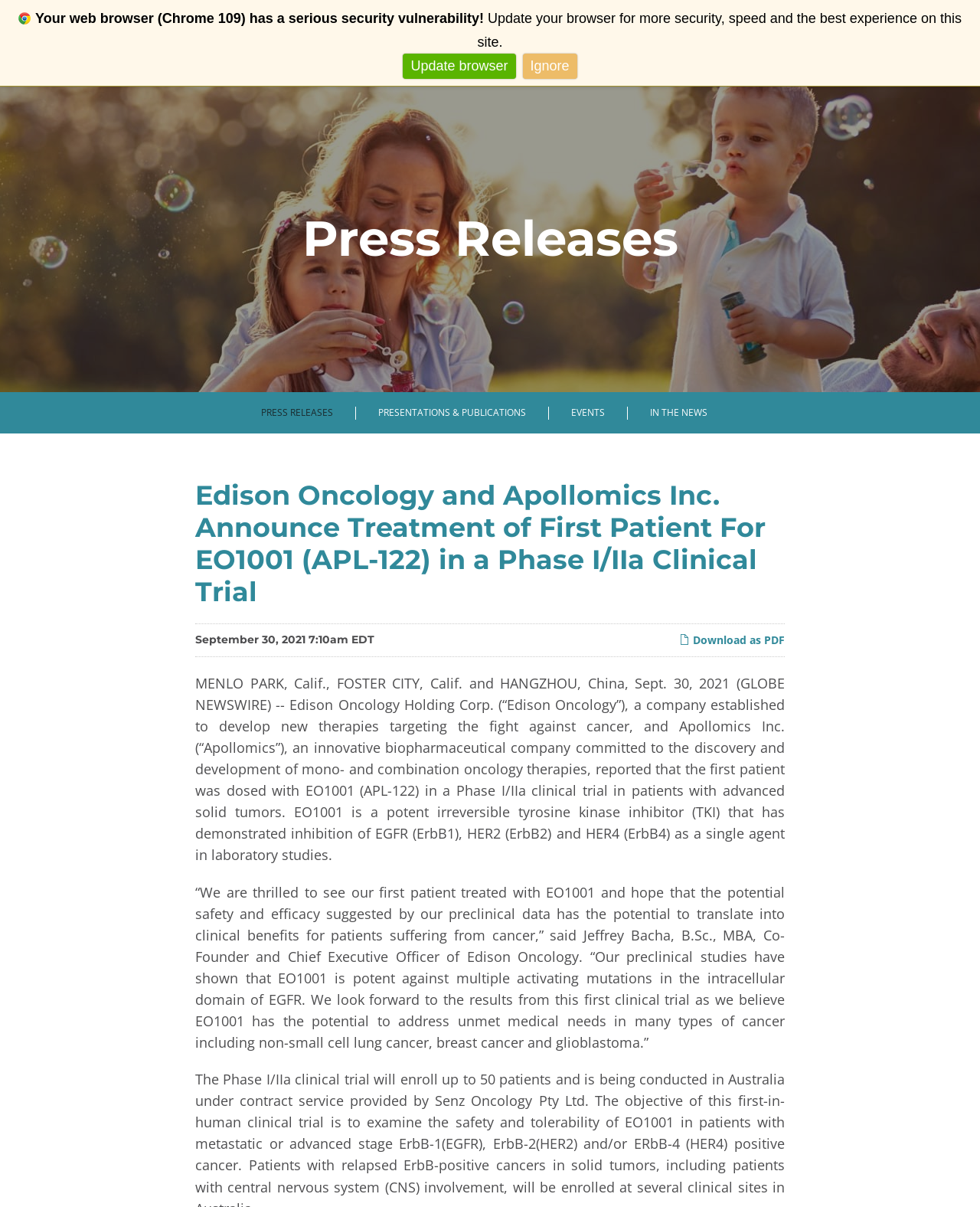Extract the bounding box coordinates of the UI element described by: "Ignore". The coordinates should include four float numbers ranging from 0 to 1, e.g., [left, top, right, bottom].

[0.533, 0.045, 0.589, 0.065]